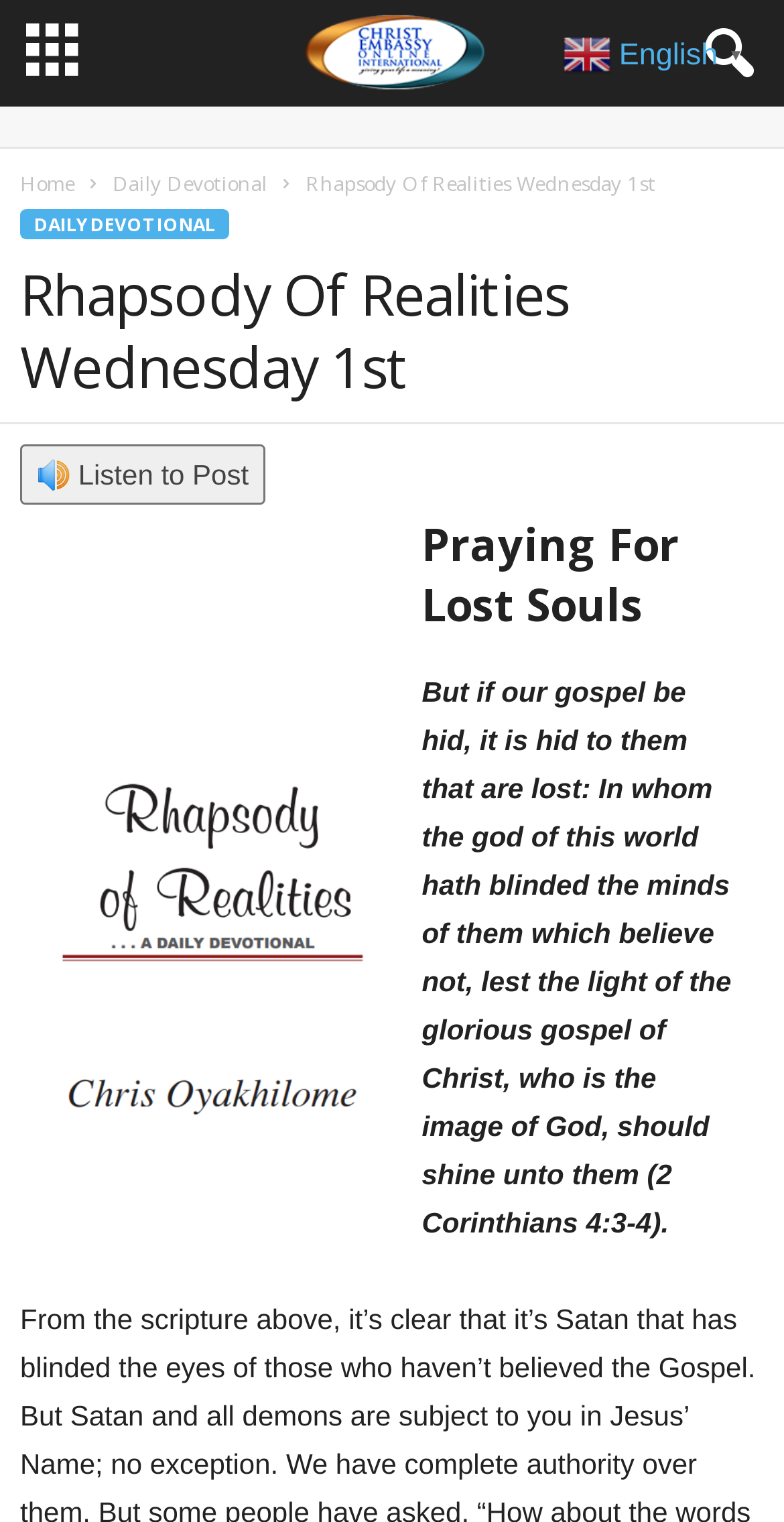Using the format (top-left x, top-left y, bottom-right x, bottom-right y), and given the element description, identify the bounding box coordinates within the screenshot: English▼

[0.719, 0.024, 0.962, 0.044]